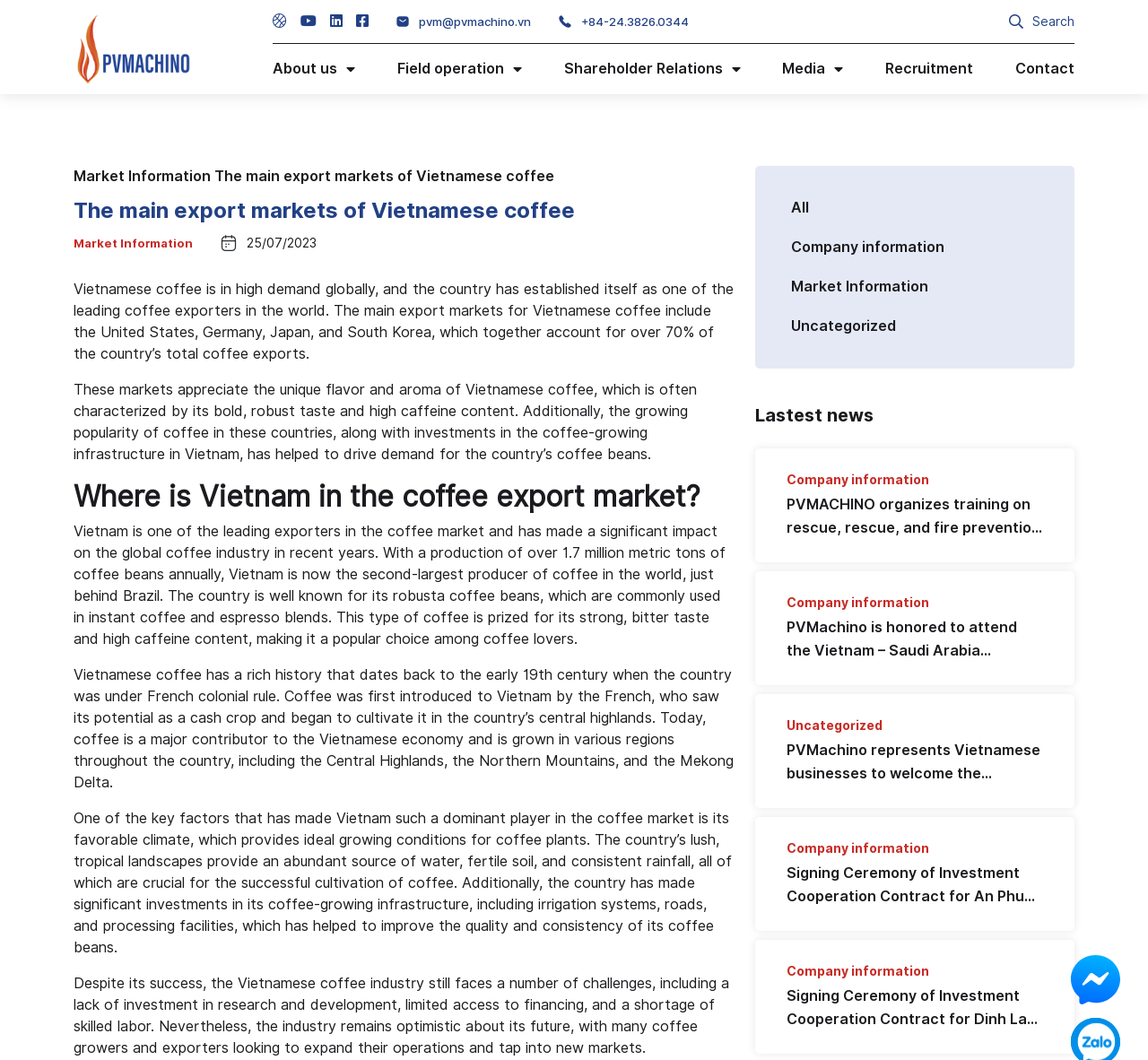Use a single word or phrase to respond to the question:
What is the purpose of the 'Search' button?

to search the website